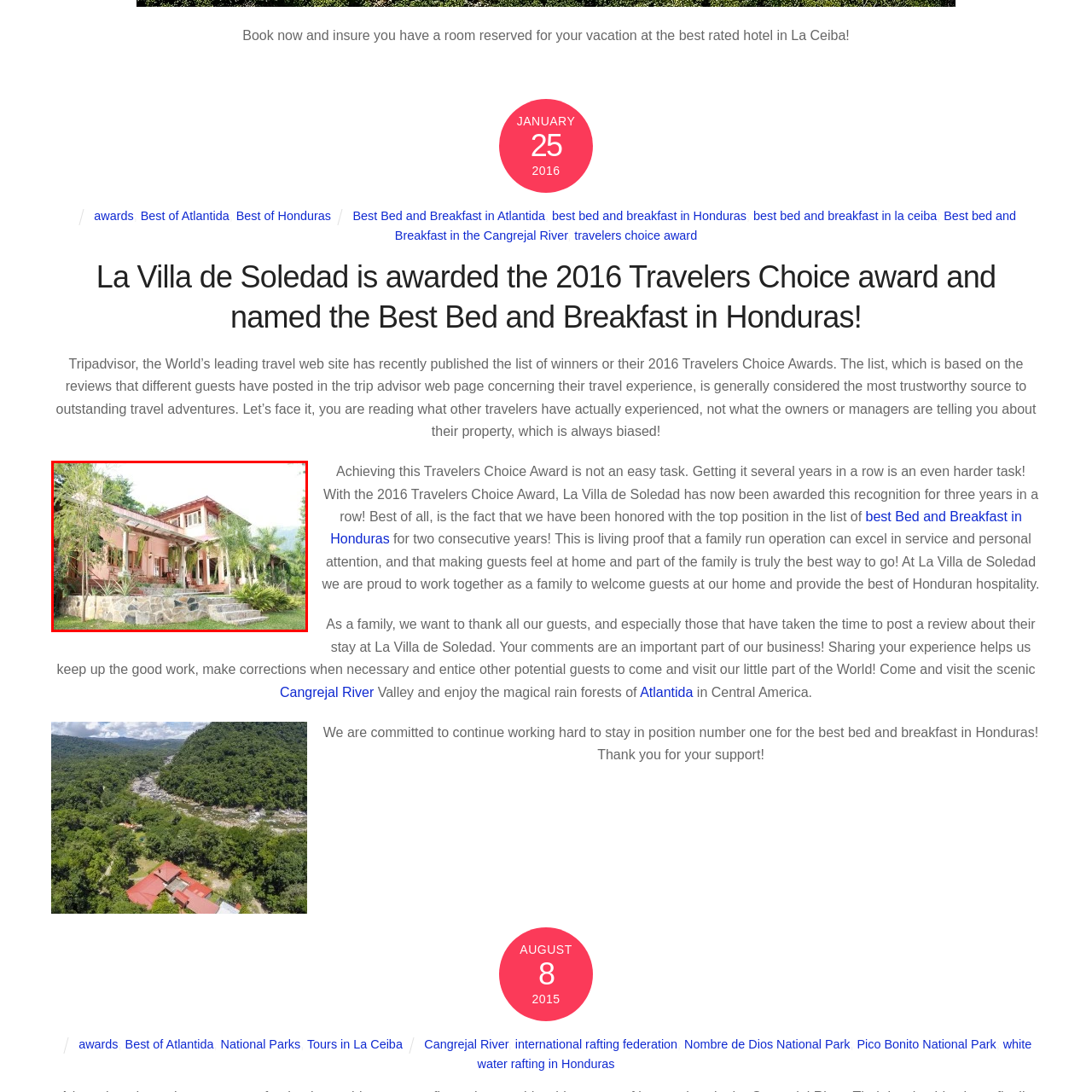Observe the image inside the red bounding box and answer briefly using a single word or phrase: What is the atmosphere like in this scene?

Tranquil